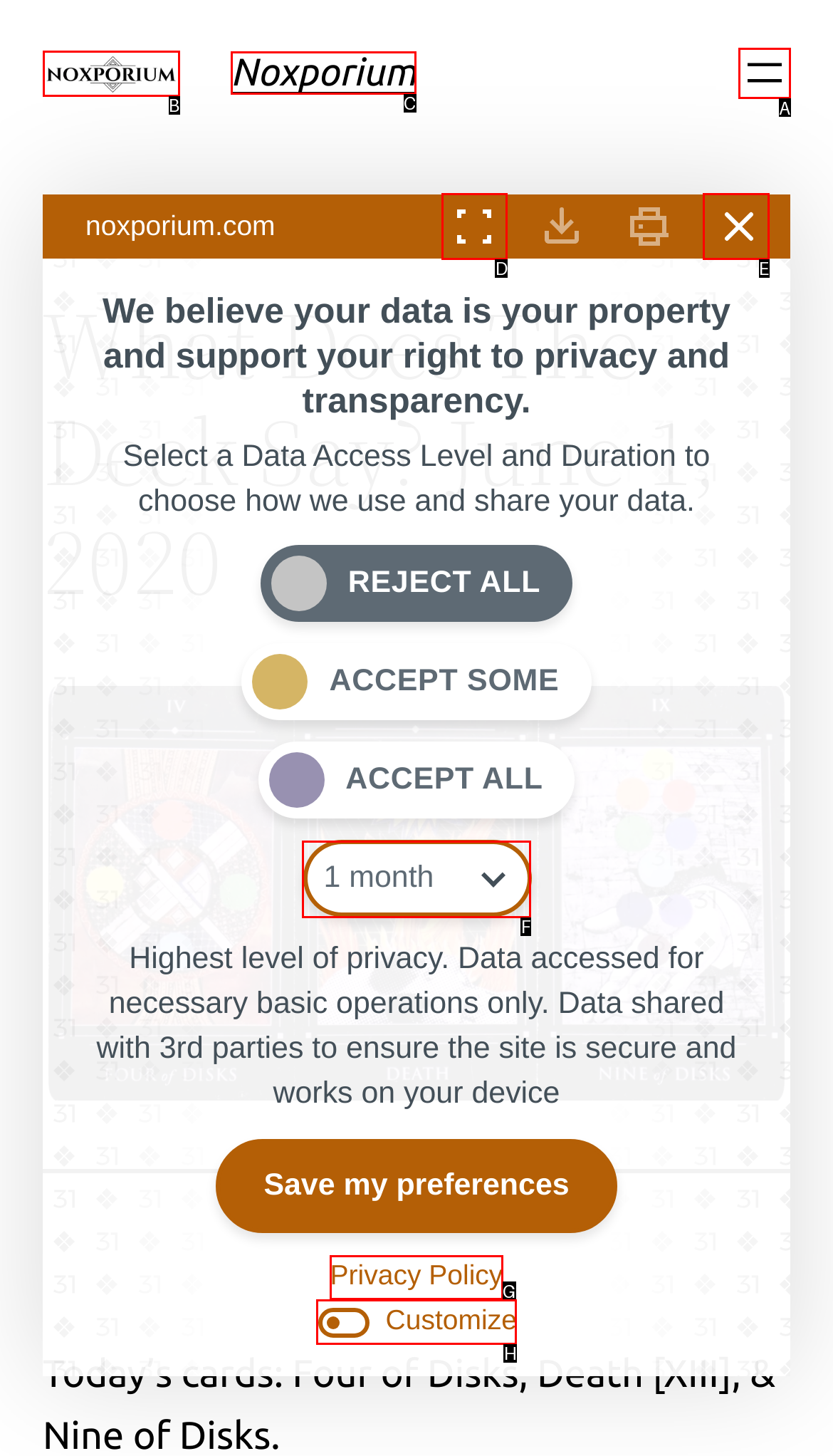Select the correct UI element to complete the task: Open the menu
Please provide the letter of the chosen option.

A